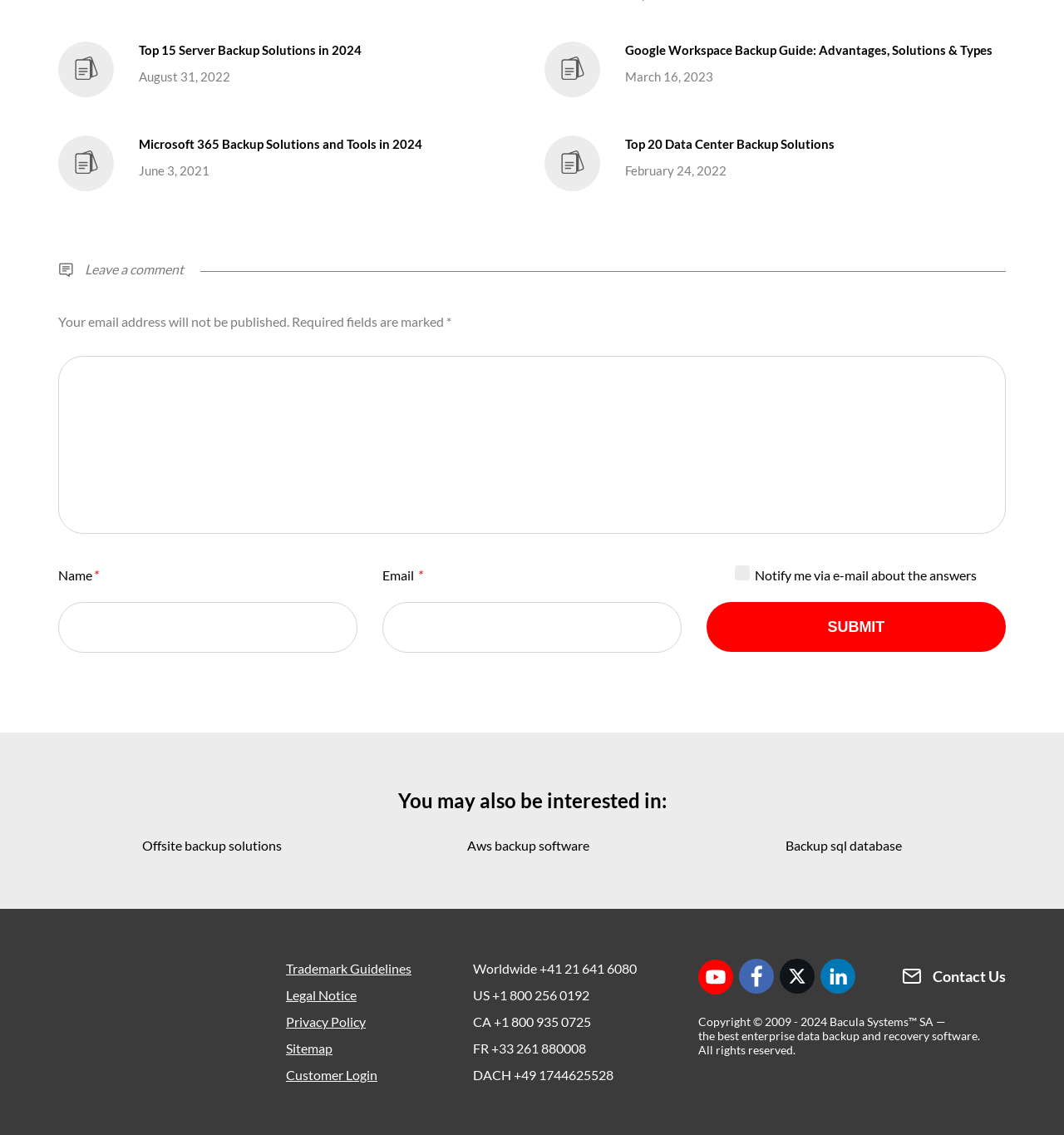What is the purpose of the 'Submit' button?
Utilize the information in the image to give a detailed answer to the question.

The 'Submit' button is located below the textboxes for 'Name' and 'Email', and its purpose is to submit the comment or feedback entered by the user.